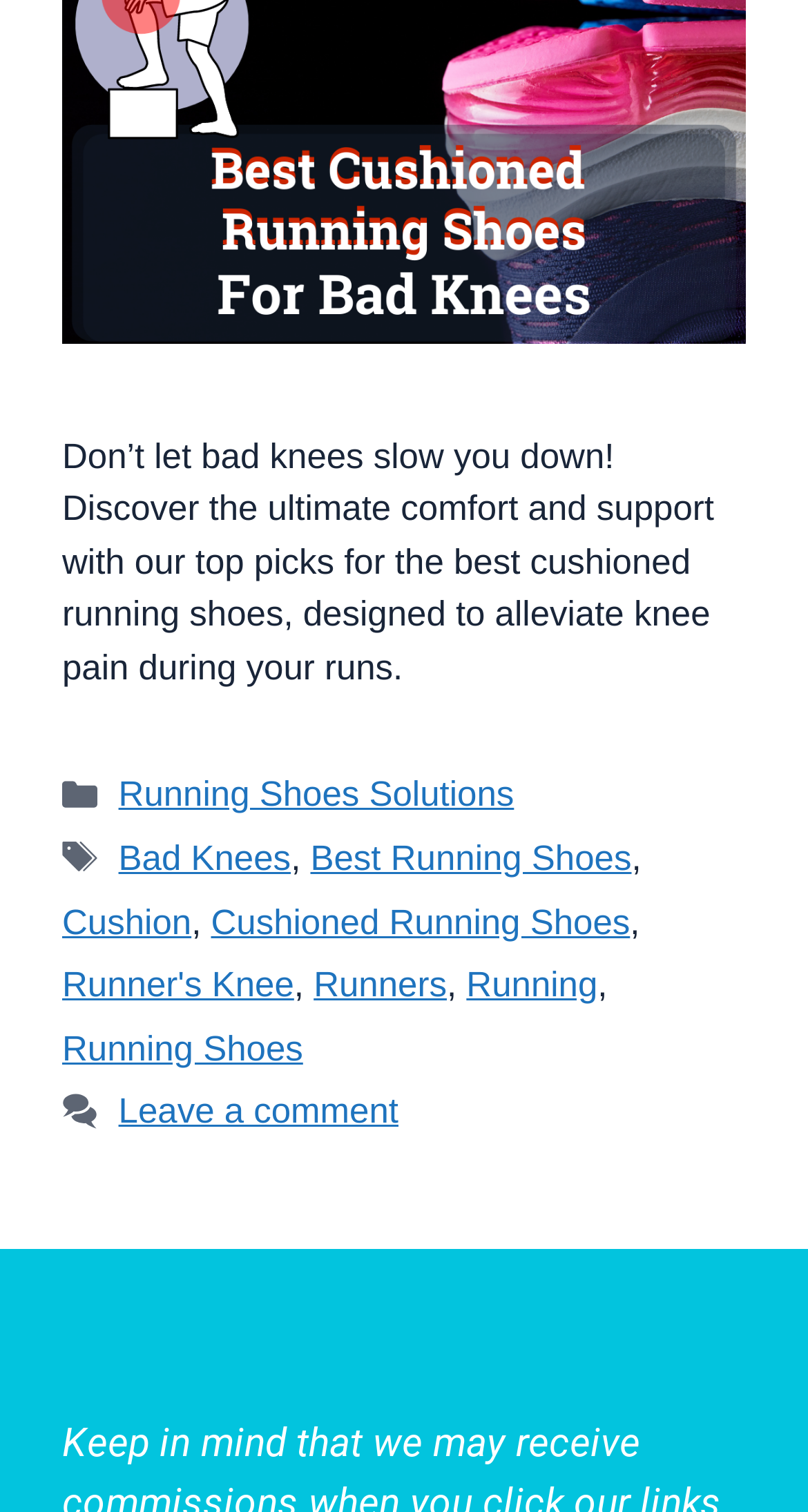What is the purpose of the webpage?
Look at the screenshot and give a one-word or phrase answer.

To alleviate knee pain